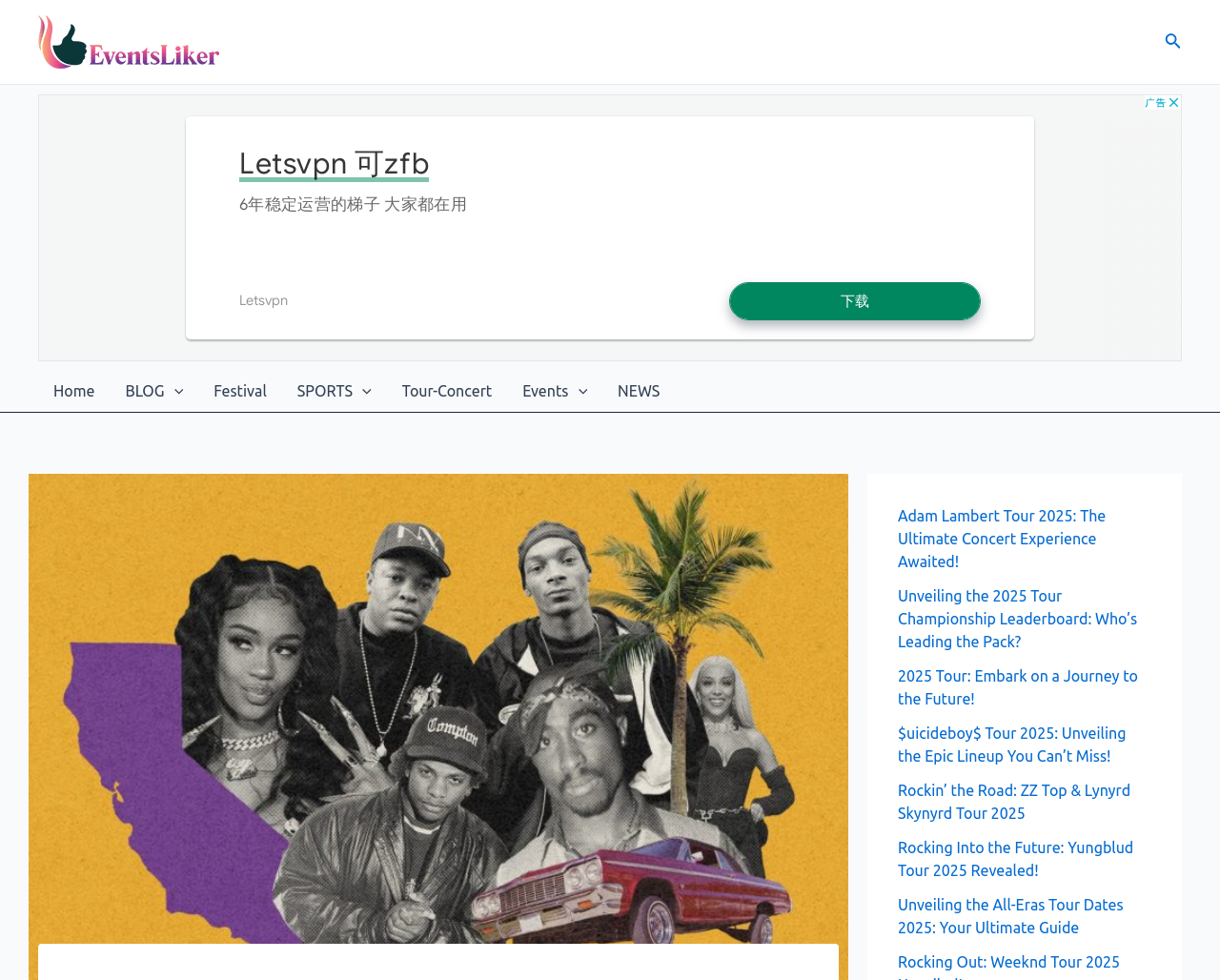Answer the following query with a single word or phrase:
What is the first link in the main content section?

Adam Lambert Tour 2025